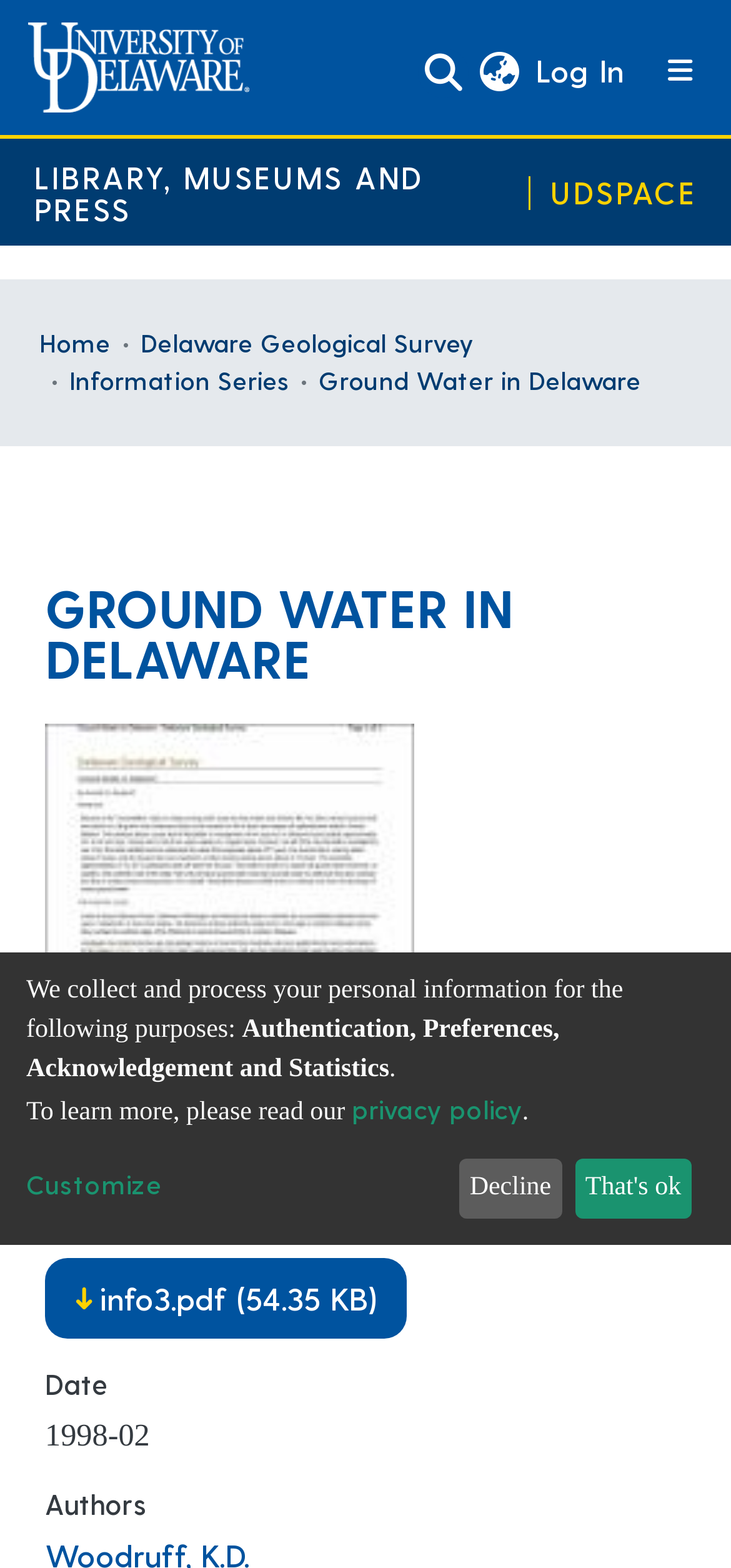Determine the bounding box coordinates for the element that should be clicked to follow this instruction: "Search for something". The coordinates should be given as four float numbers between 0 and 1, in the format [left, top, right, bottom].

[0.565, 0.022, 0.642, 0.064]